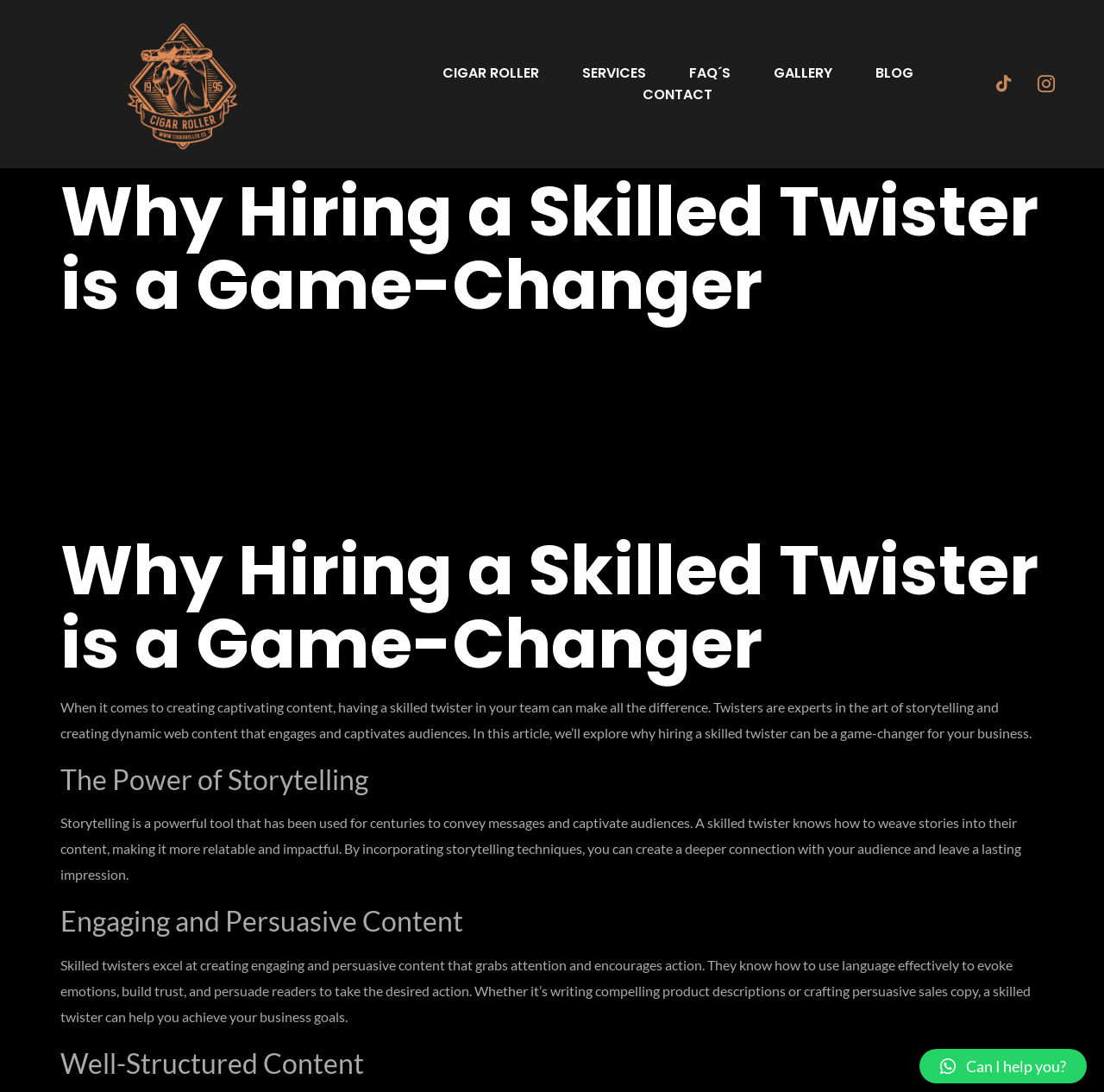Locate the bounding box coordinates of the area you need to click to fulfill this instruction: 'Click the Cigar Roller link'. The coordinates must be in the form of four float numbers ranging from 0 to 1: [left, top, right, bottom].

[0.008, 0.008, 0.326, 0.146]